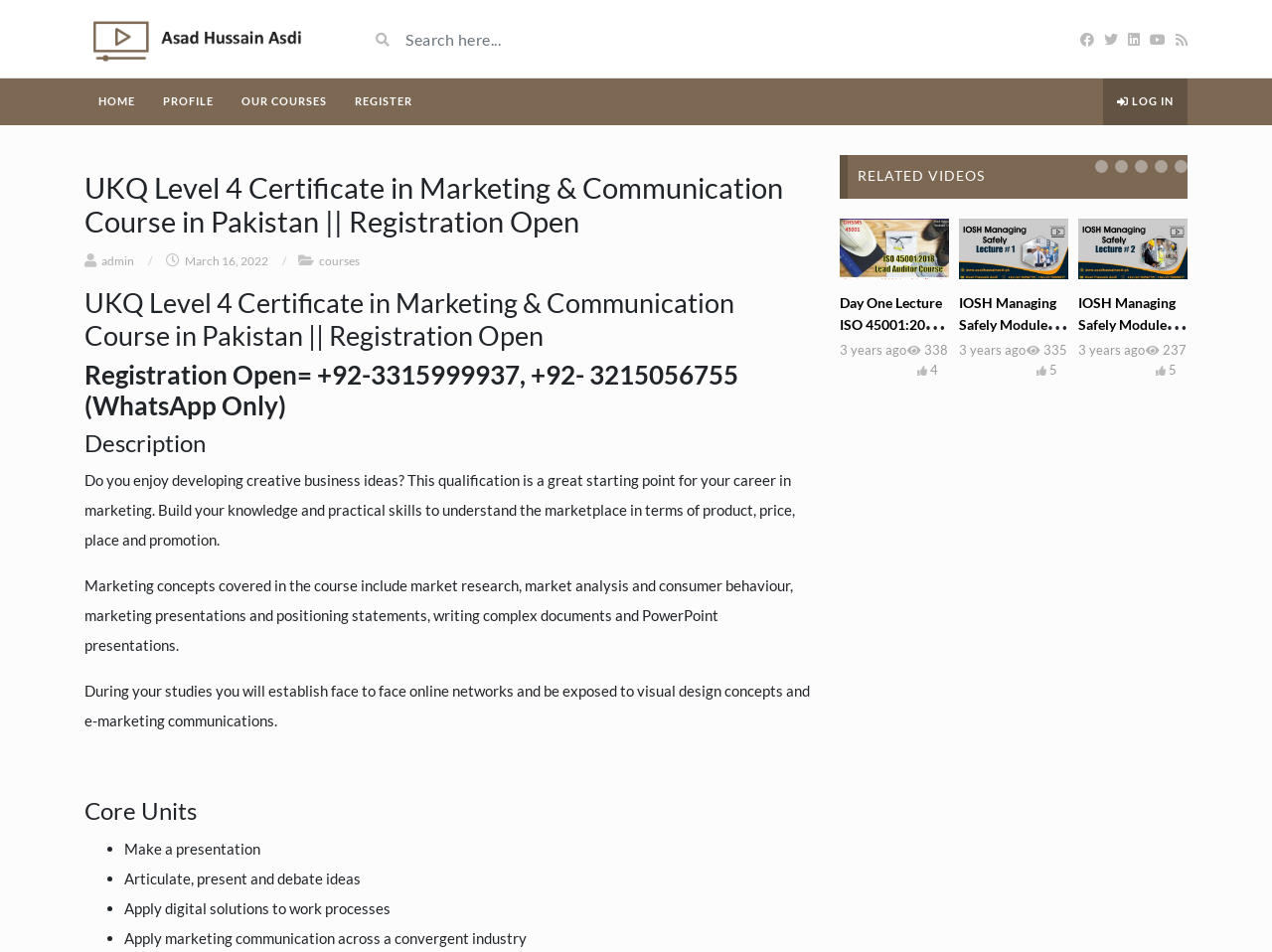Show the bounding box coordinates of the region that should be clicked to follow the instruction: "View the album 'People do not know who rules'."

None